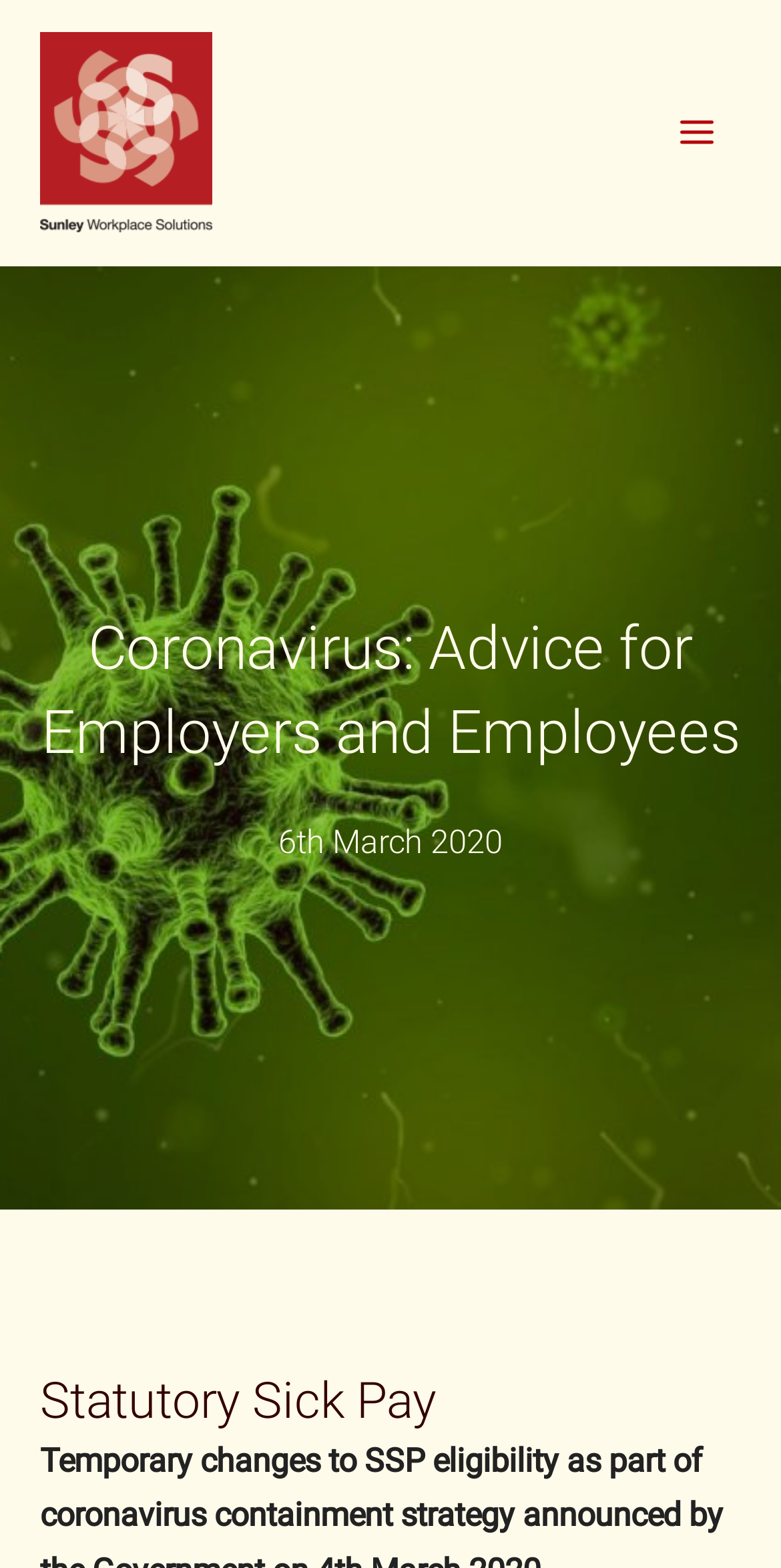What is the topic of the second heading?
Using the image as a reference, give a one-word or short phrase answer.

Statutory Sick Pay